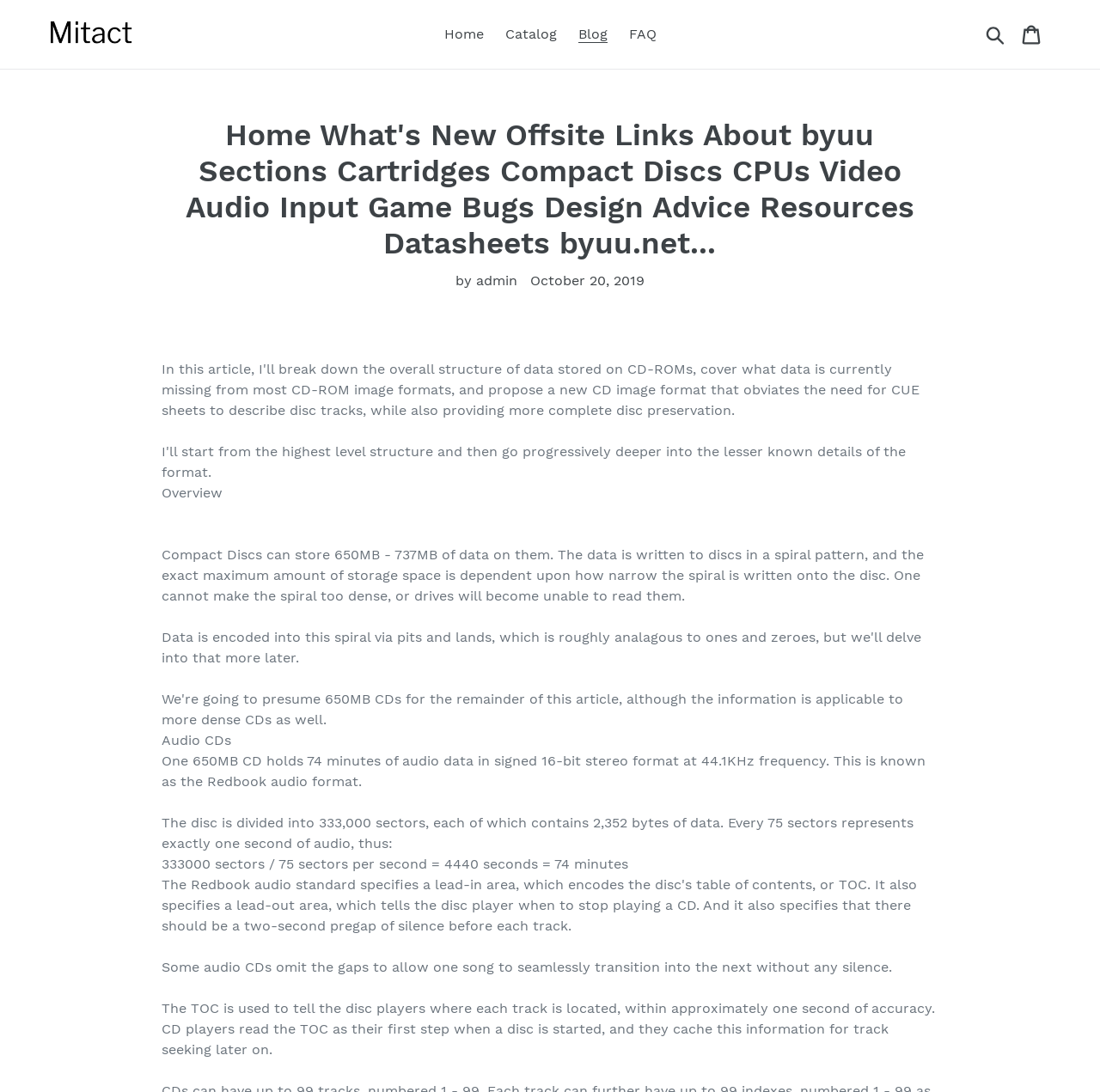Find the bounding box coordinates for the HTML element described as: "alt="Mitact"". The coordinates should consist of four float values between 0 and 1, i.e., [left, top, right, bottom].

[0.043, 0.019, 0.271, 0.044]